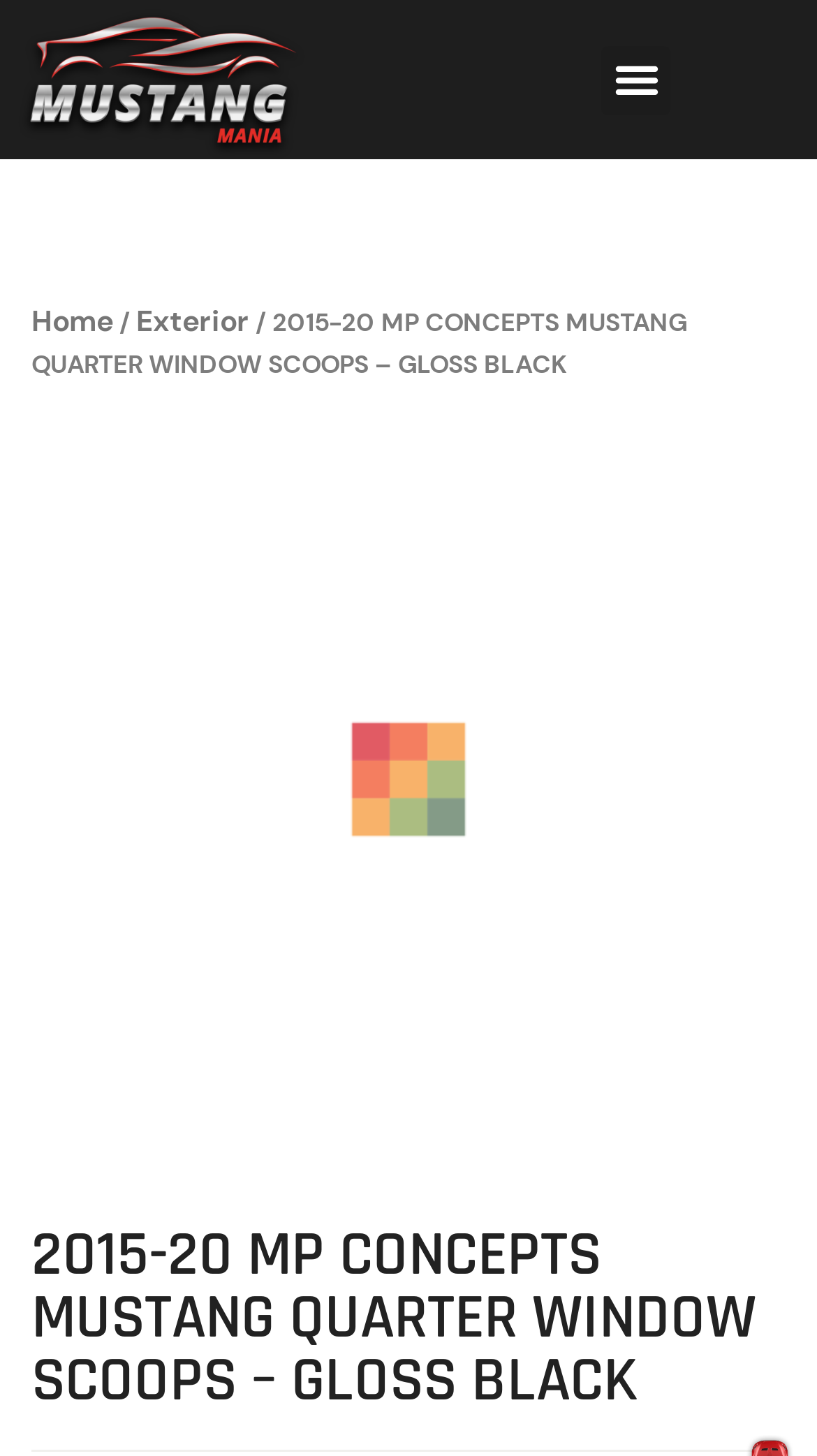From the element description: "alt="Mustang Mania"", extract the bounding box coordinates of the UI element. The coordinates should be expressed as four float numbers between 0 and 1, in the order [left, top, right, bottom].

[0.0, 0.0, 0.385, 0.11]